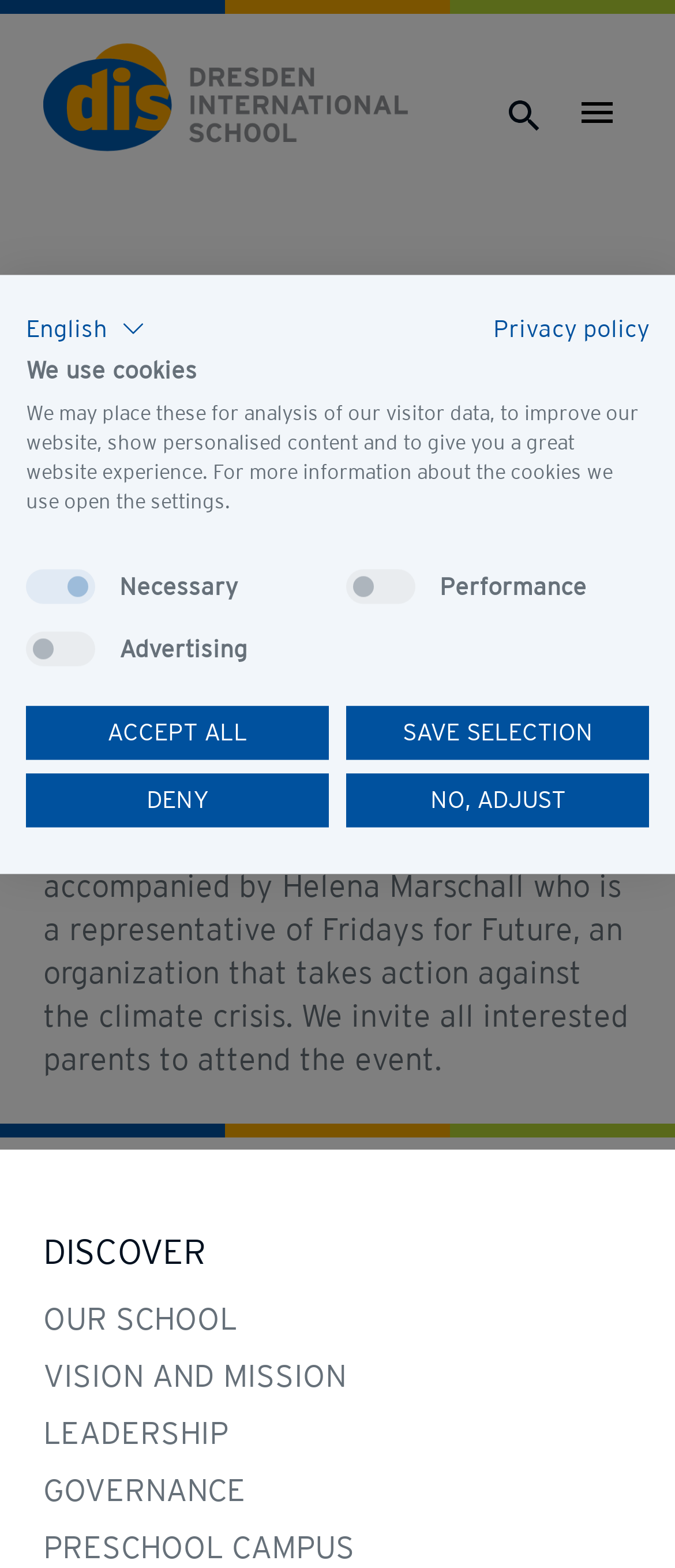Find the bounding box coordinates for the area you need to click to carry out the instruction: "Read the article about Roger Cox's visit". The coordinates should be four float numbers between 0 and 1, indicated as [left, top, right, bottom].

[0.064, 0.172, 0.936, 0.689]